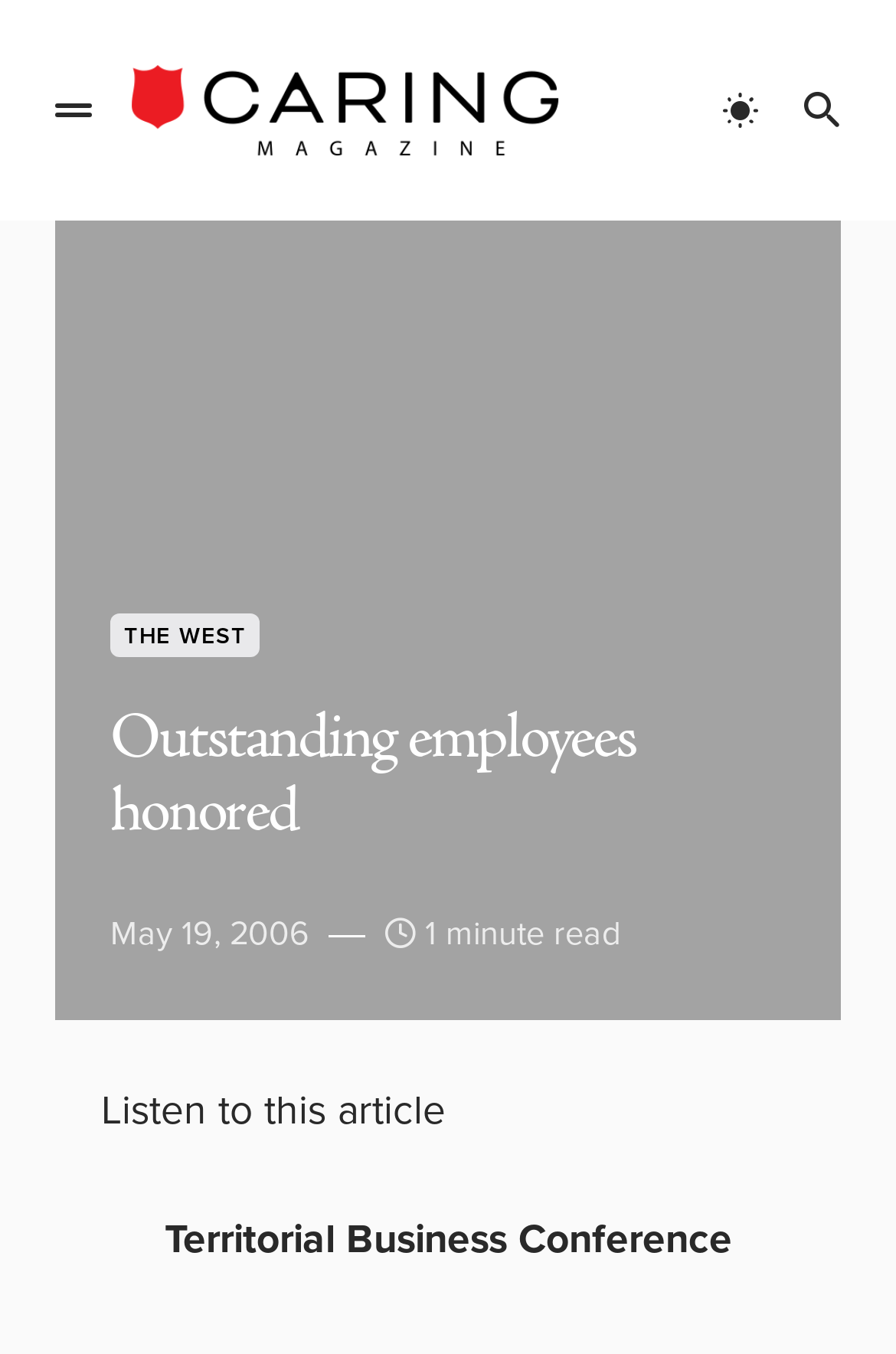Determine the main heading text of the webpage.

Outstanding employees honored